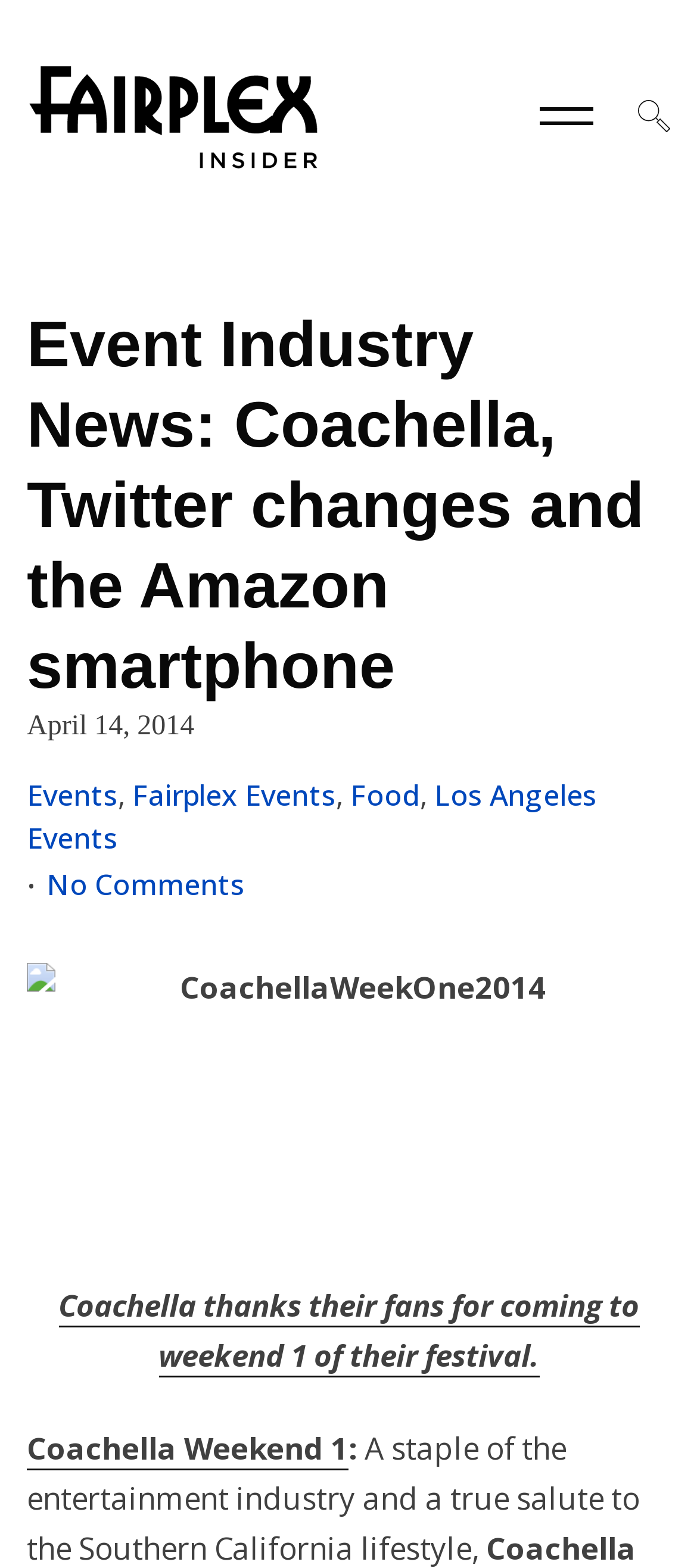Analyze the image and provide a detailed answer to the question: How many links are there in the main heading section?

I counted the number of link elements within the HeaderAsNonLandmark section, which includes links to 'Events', 'Fairplex Events', 'Food', 'Los Angeles Events', and 'No Comments'.